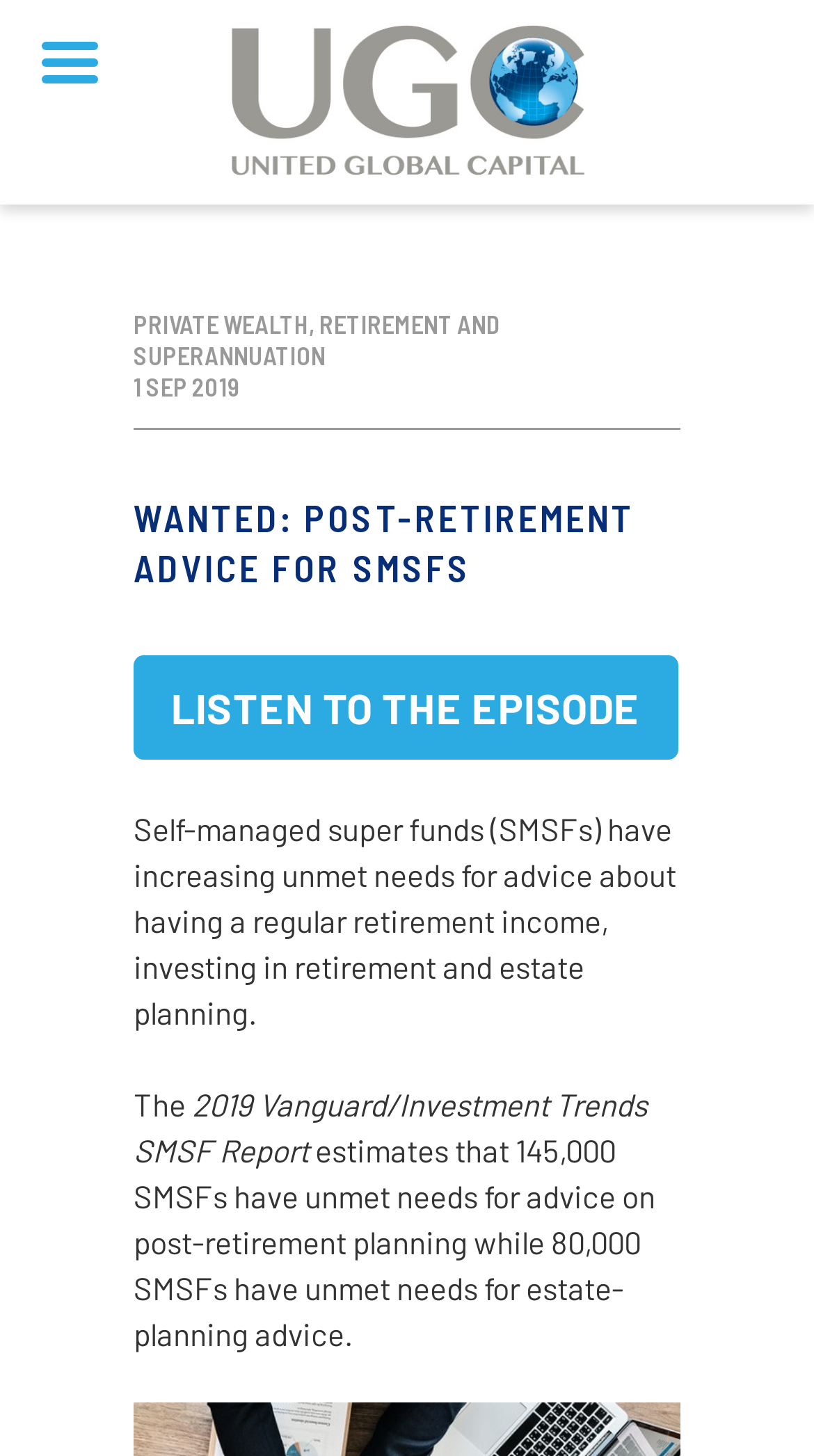Using the provided description: "alt="United Global Capital"", find the bounding box coordinates of the corresponding UI element. The output should be four float numbers between 0 and 1, in the format [left, top, right, bottom].

[0.283, 0.0, 0.717, 0.14]